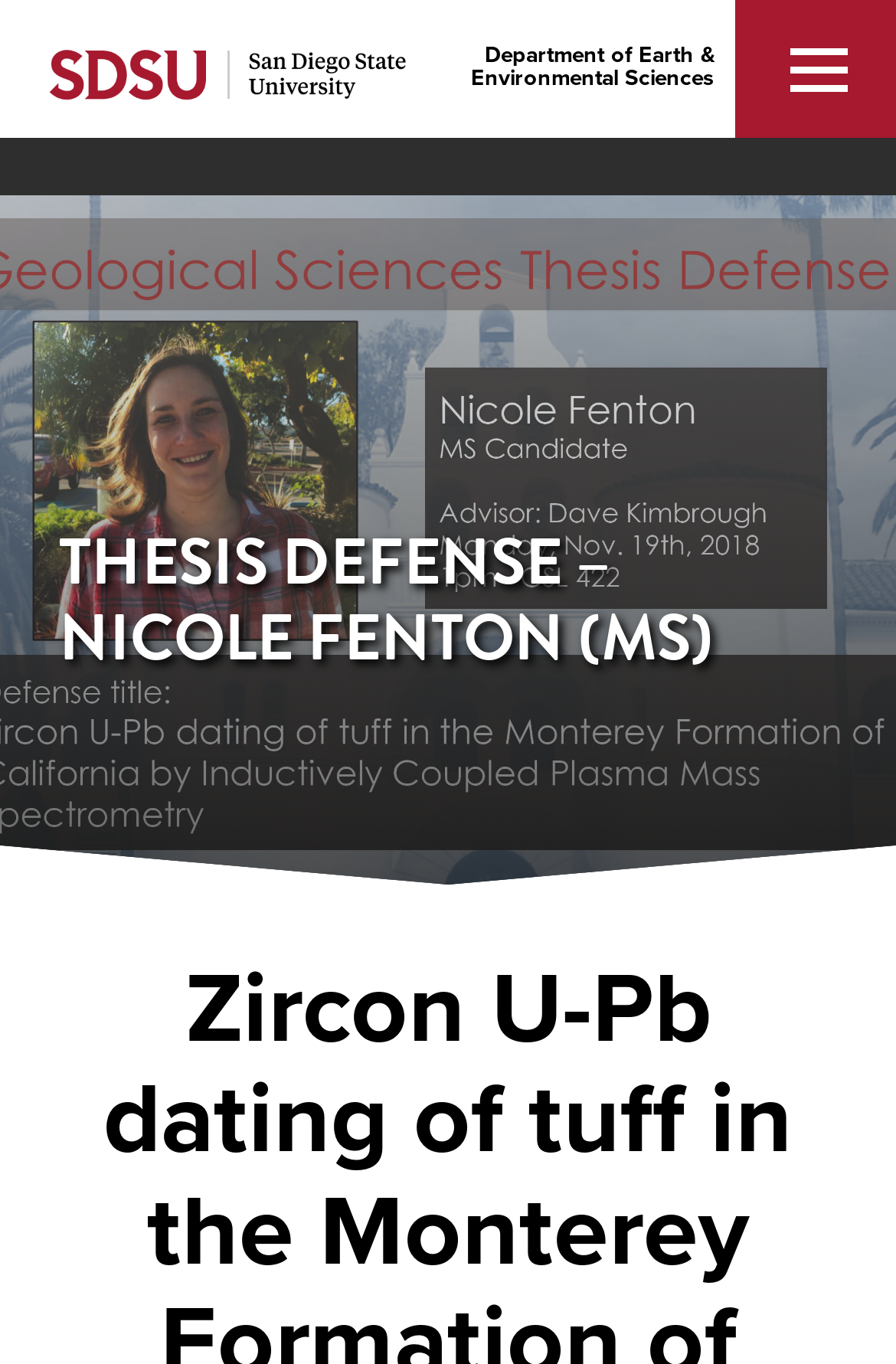What is the university's abbreviation?
Answer the question based on the image using a single word or a brief phrase.

SDSU